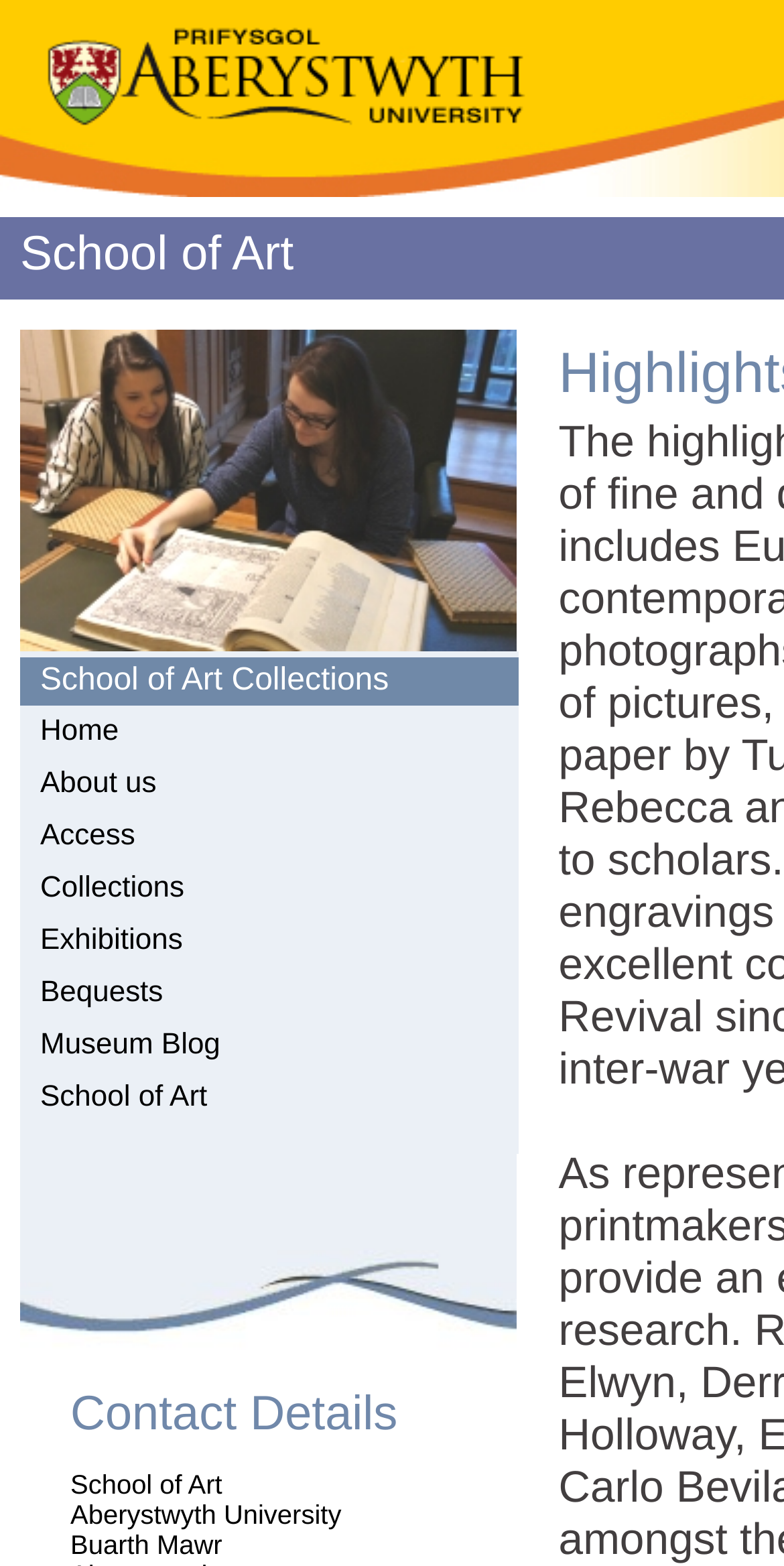How many images are on the webpage?
Based on the image, respond with a single word or phrase.

2